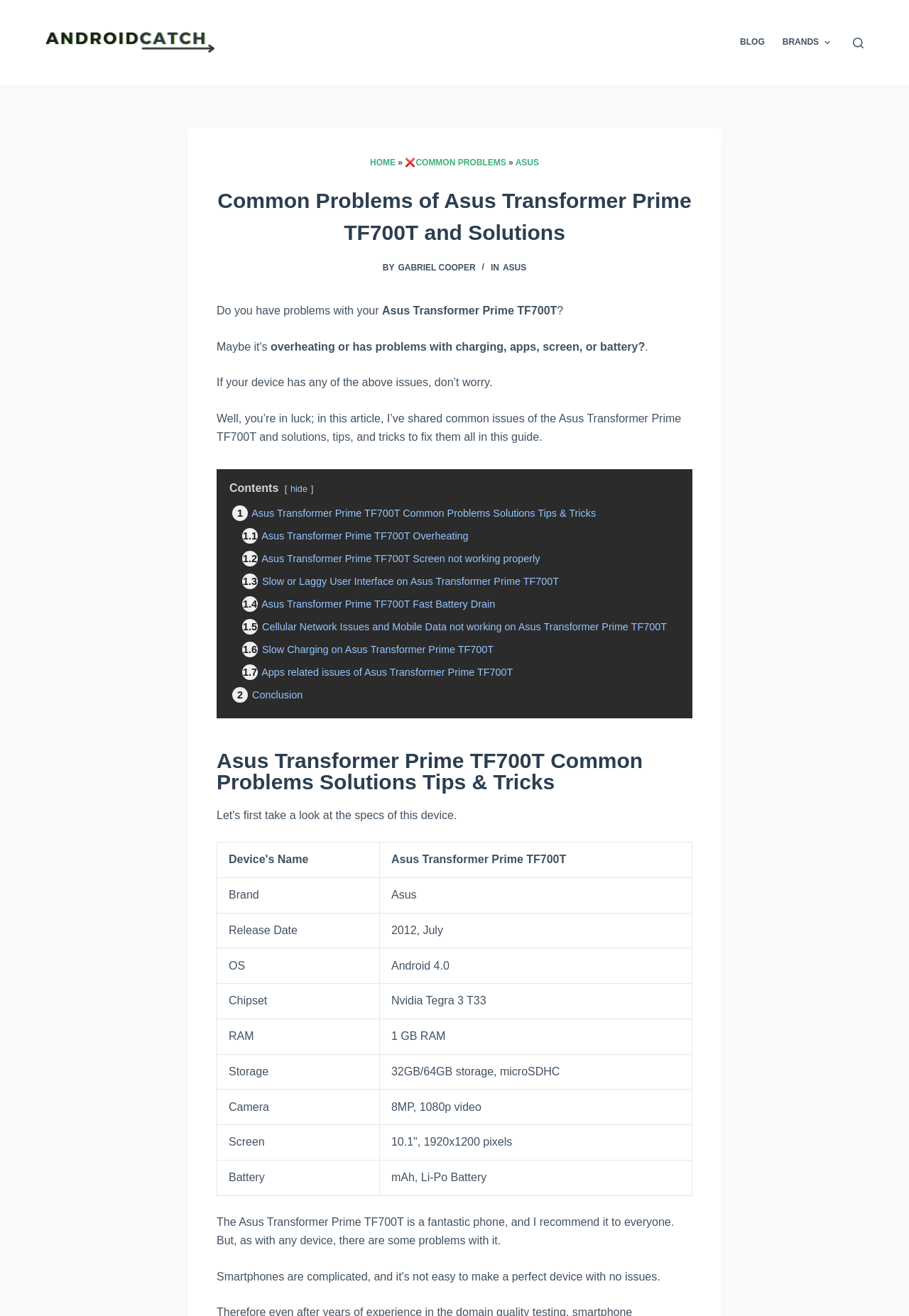Who is the author of the article on this webpage?
Please provide a single word or phrase answer based on the image.

Gabriel Cooper